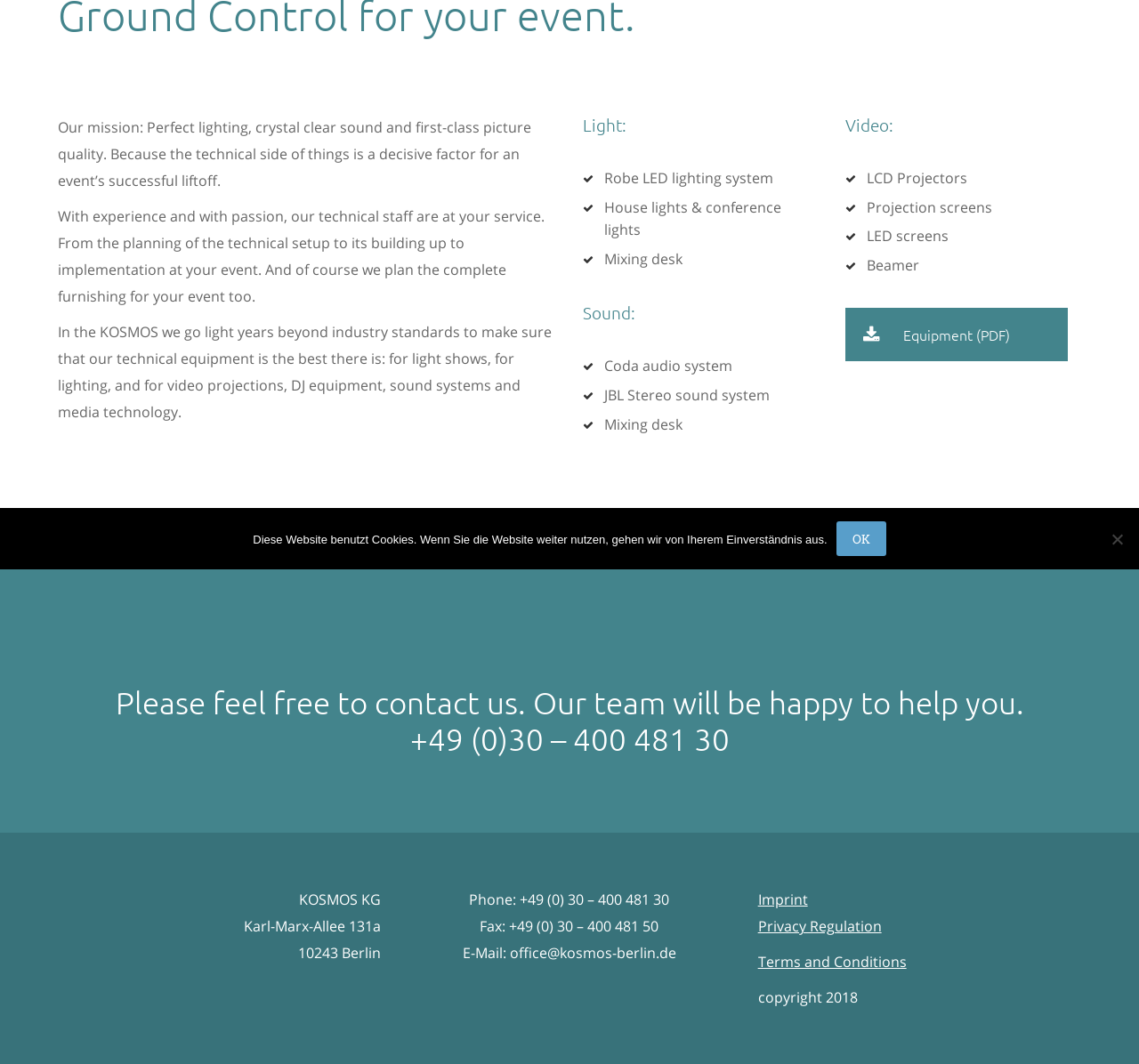Find the bounding box coordinates for the HTML element specified by: "OK".

[0.734, 0.49, 0.778, 0.523]